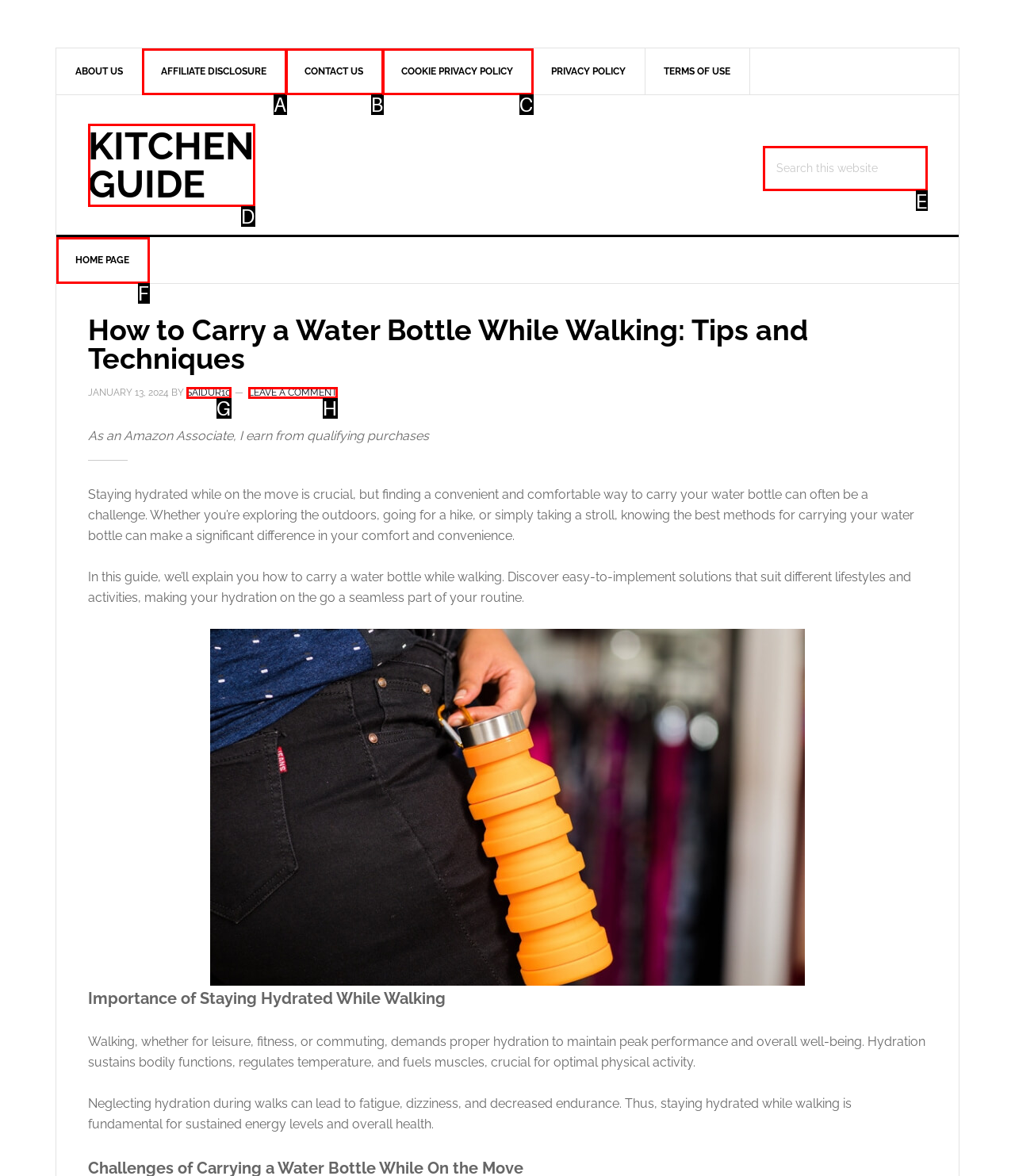Using the description: SAIDUR10
Identify the letter of the corresponding UI element from the choices available.

G